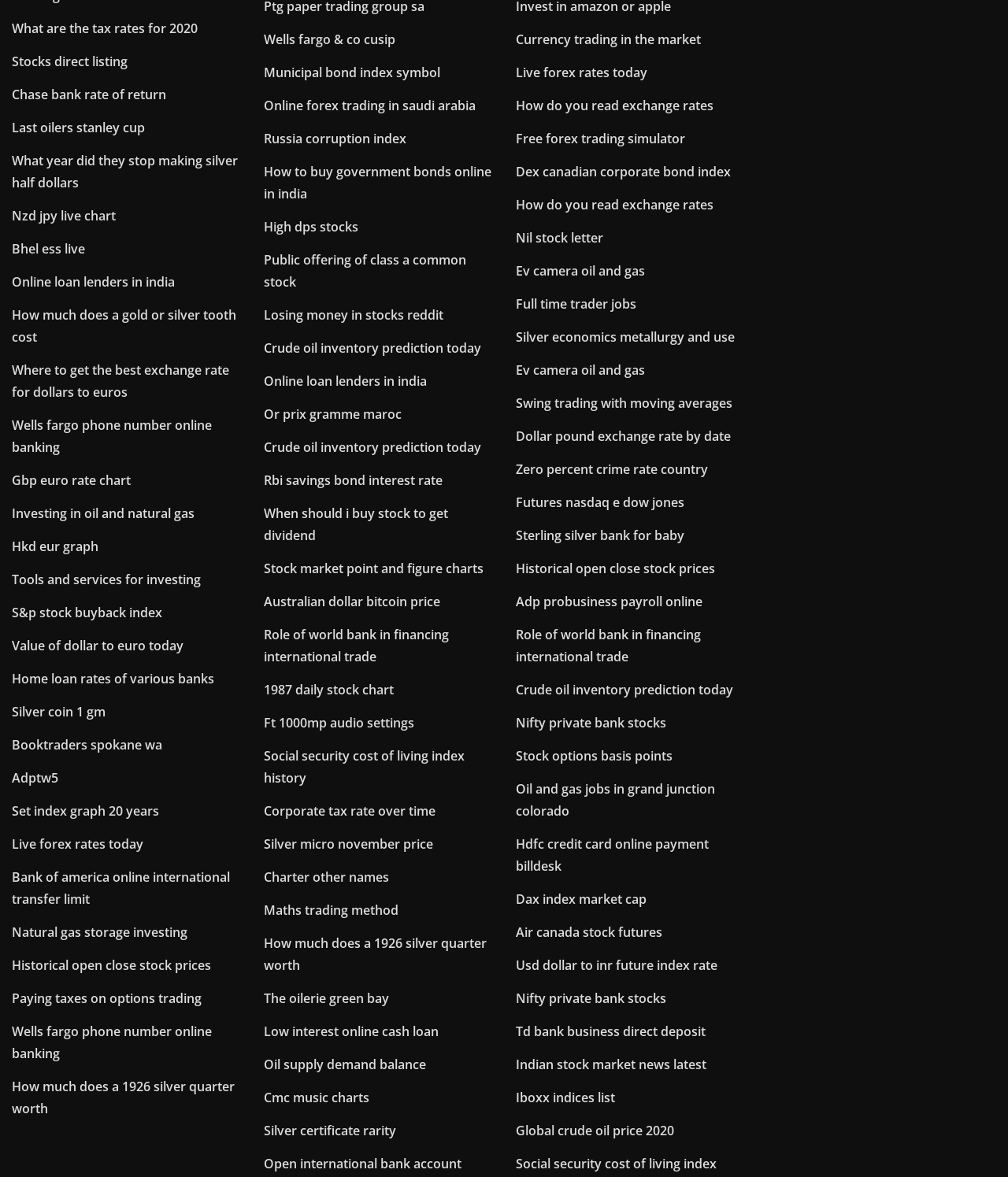Give a one-word or short phrase answer to this question: 
How many links are on the webpage?

Over 90